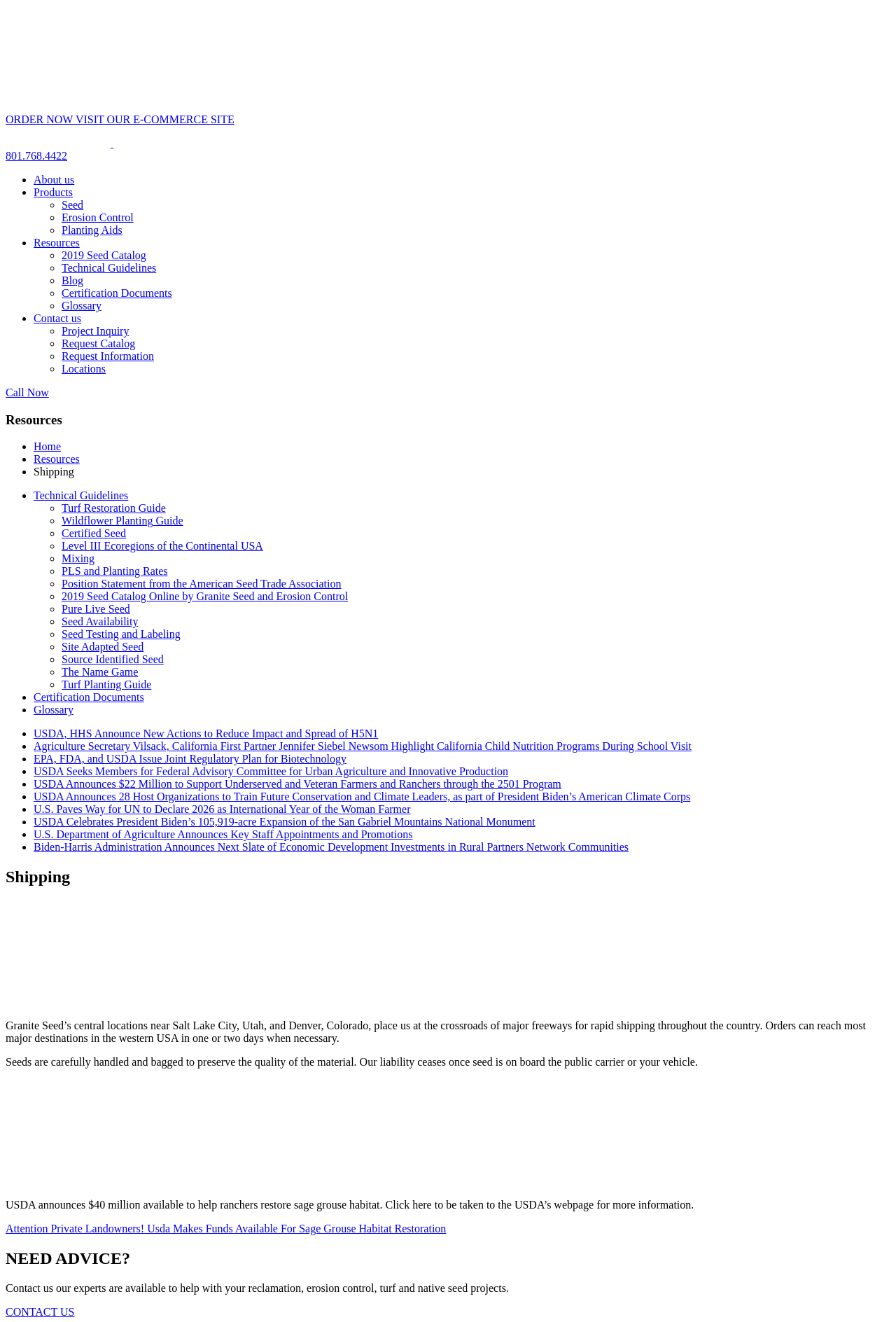Please specify the bounding box coordinates of the clickable region to carry out the following instruction: "View the '2019 Seed Catalog'". The coordinates should be four float numbers between 0 and 1, in the format [left, top, right, bottom].

[0.069, 0.189, 0.163, 0.198]